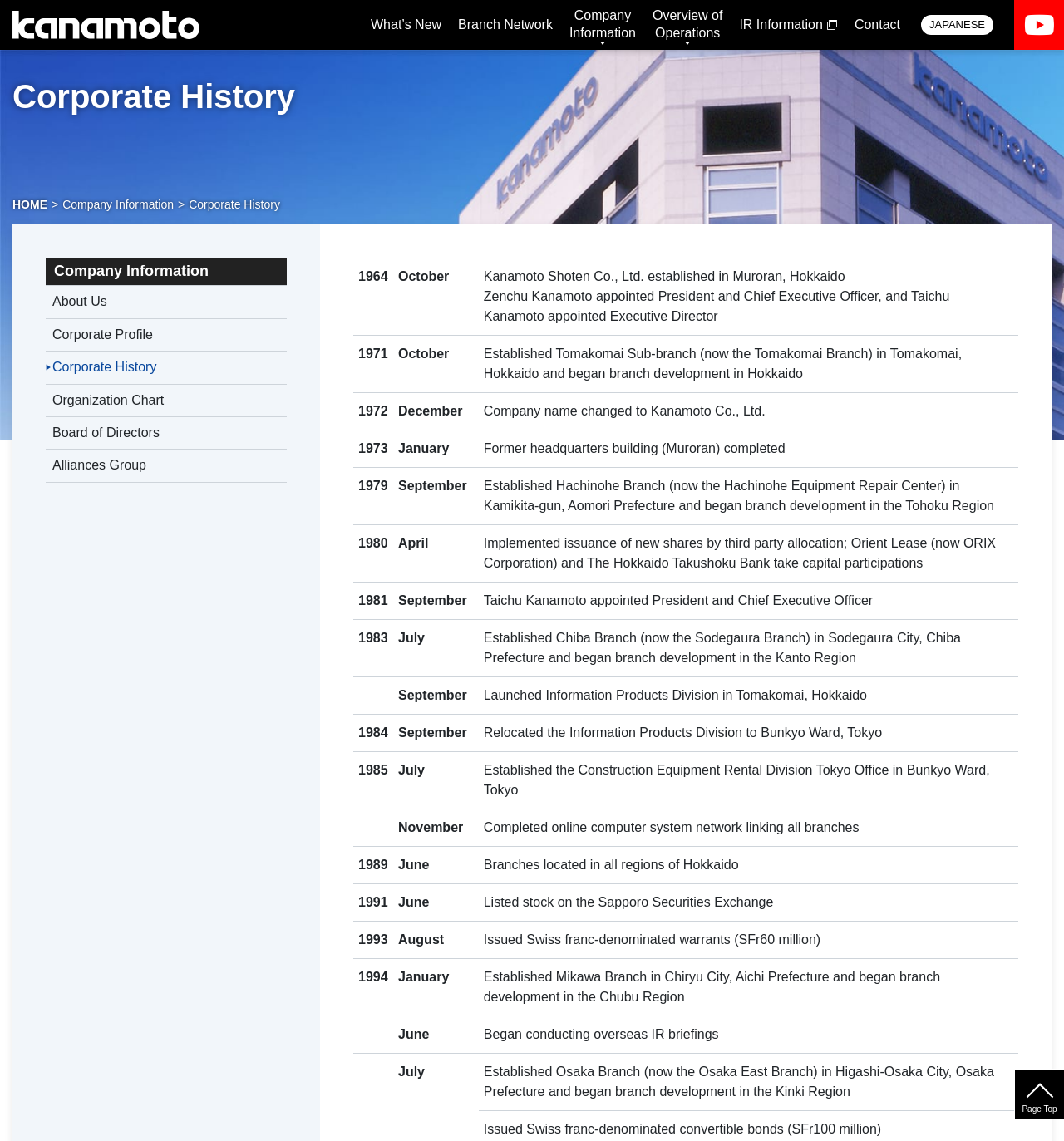What is the name of the branch established in Tomakomai, Hokkaido?
Provide a concise answer using a single word or phrase based on the image.

Tomakomai Sub-branch